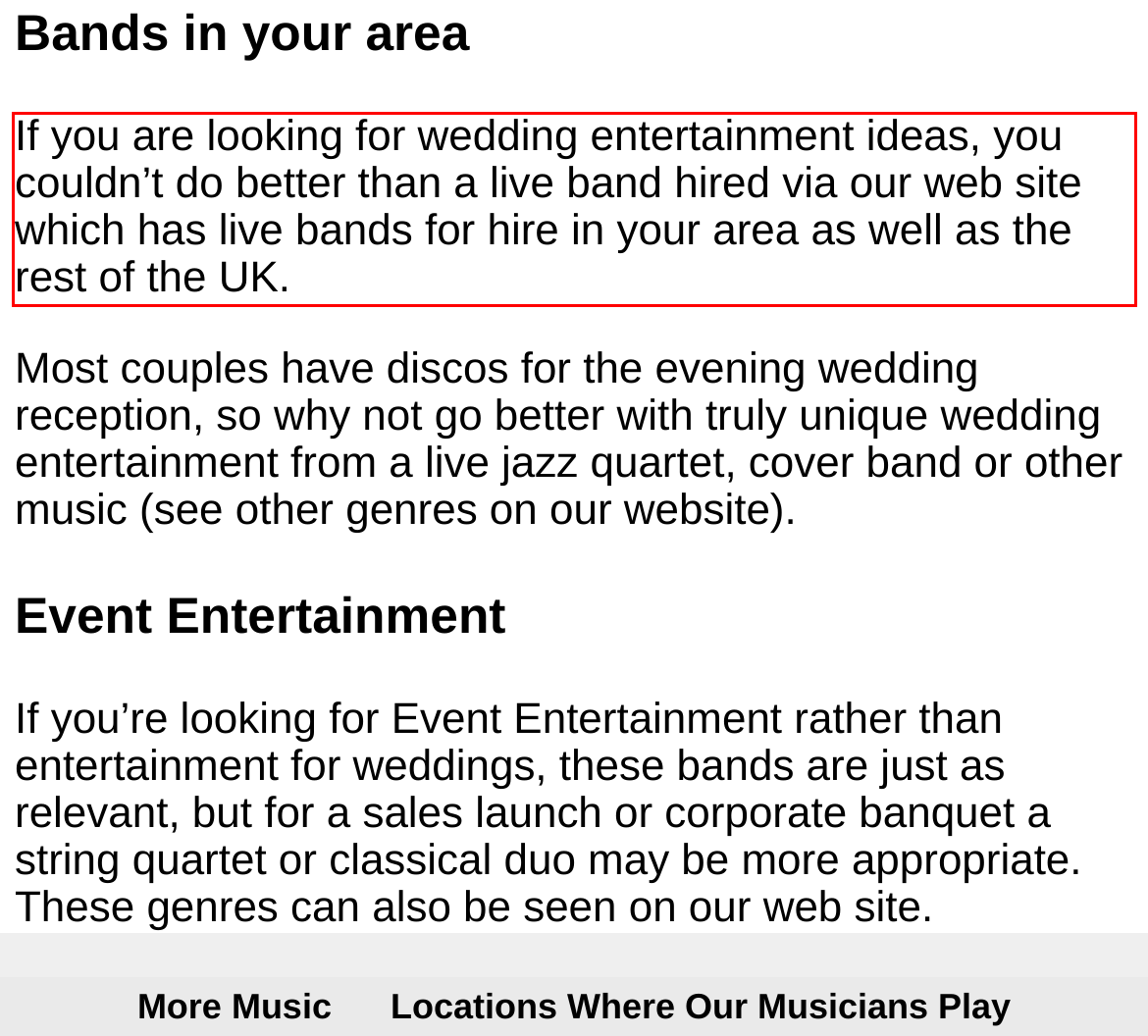Within the screenshot of a webpage, identify the red bounding box and perform OCR to capture the text content it contains.

If you are looking for wedding entertainment ideas, you couldn’t do better than a live band hired via our web site which has live bands for hire in your area as well as the rest of the UK.